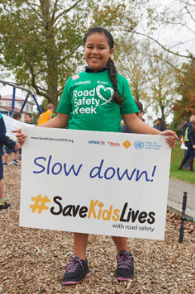Deliver an in-depth description of the image, highlighting major points.

The image captures a young girl enthusiastically participating in Road Safety Week, dressed in a vibrant green t-shirt that promotes the initiative. She stands confidently holding a large sign that reads "Slow down!" prominently, accompanied by the hashtag "#SaveKidsLives," underscoring the importance of child safety in traffic. The backdrop features a park setting, adorned with trees, hinting at a community event aimed at raising awareness about road safety. This moment reflects the collective effort of schools, organizations, and communities to foster safer environments for children and highlight critical road safety messages.